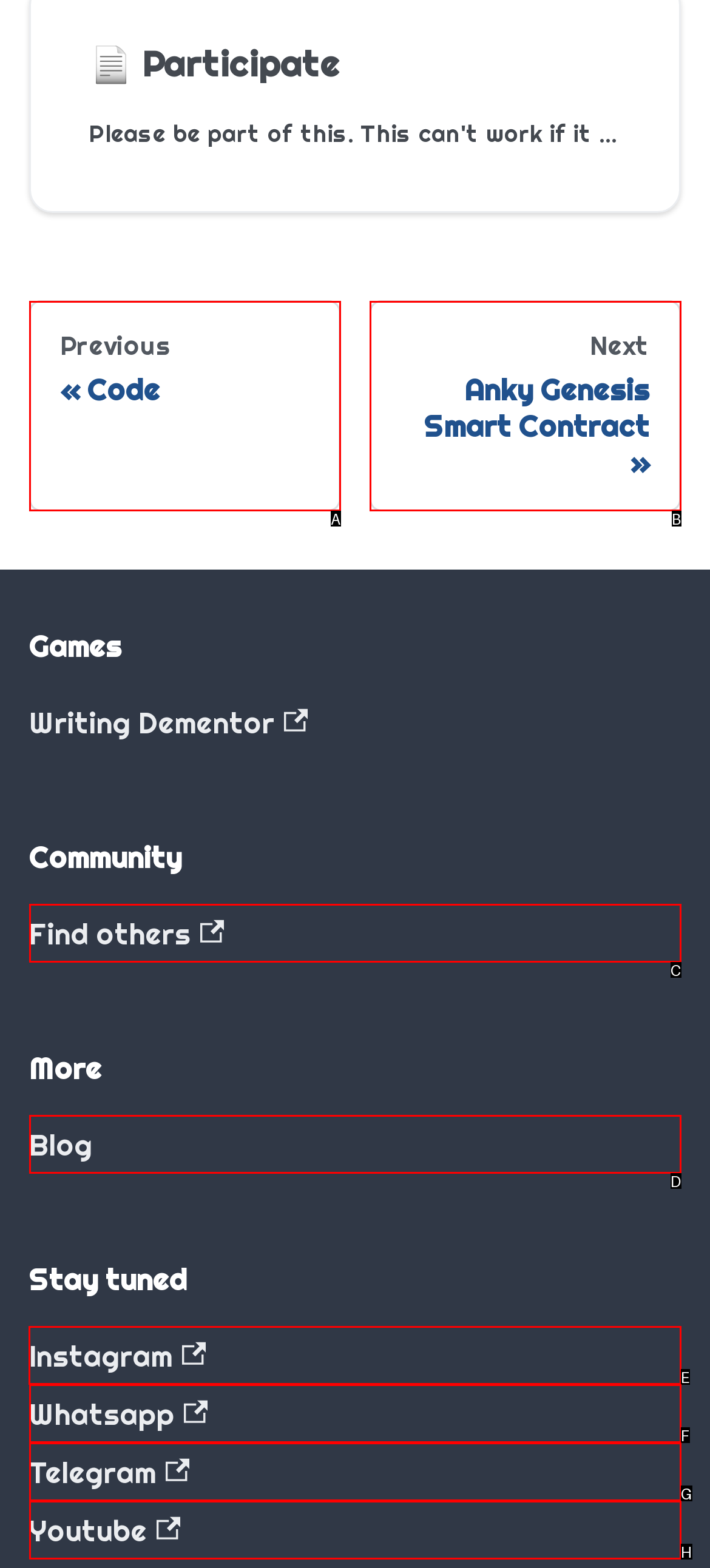Specify which HTML element I should click to complete this instruction: follow on instagram Answer with the letter of the relevant option.

E